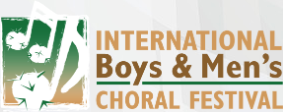Provide an in-depth description of the image you see.

The image showcases the logo for the "International Boys and Men's Choral Festival." The design features musical notes intertwined with floral elements, symbolizing the harmony and creativity that choral music embodies. The text is prominently displayed, highlighting the festival's focus on fostering male vocalists through performance and collaboration. The color palette incorporates earthy tones, suggesting a warm and inviting atmosphere, perfect for an event dedicated to celebrating choral music.